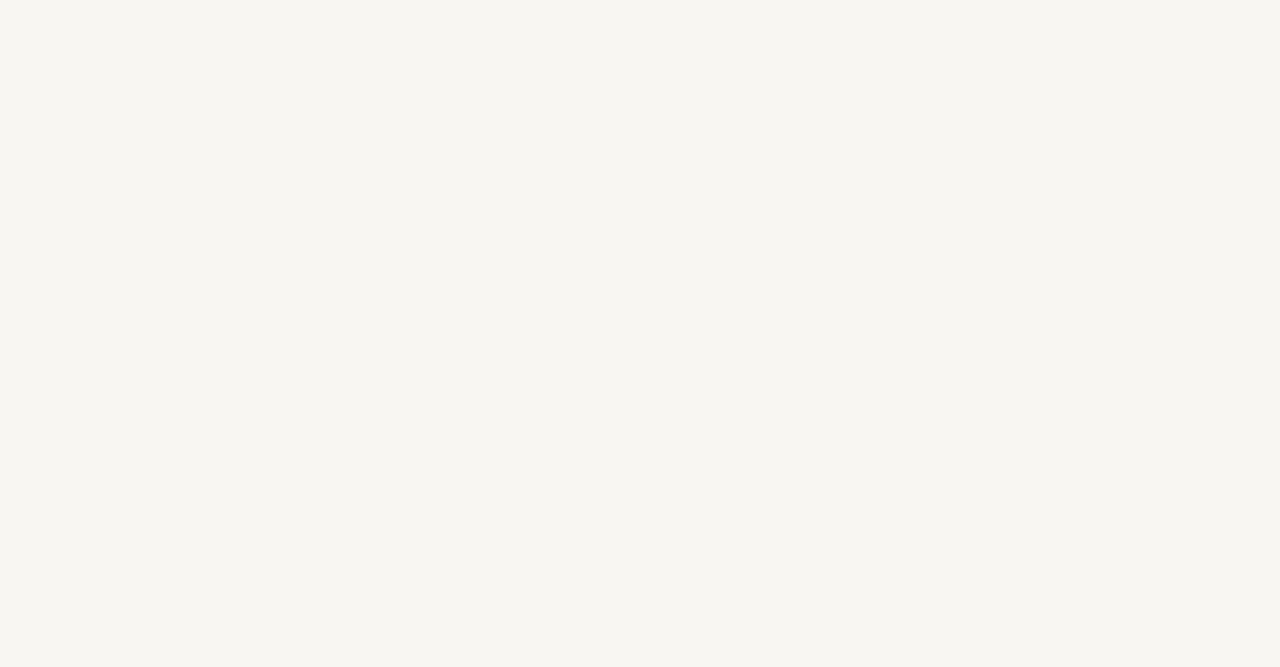Please find the bounding box coordinates of the element's region to be clicked to carry out this instruction: "Enter Email Address".

[0.042, 0.826, 0.213, 0.887]